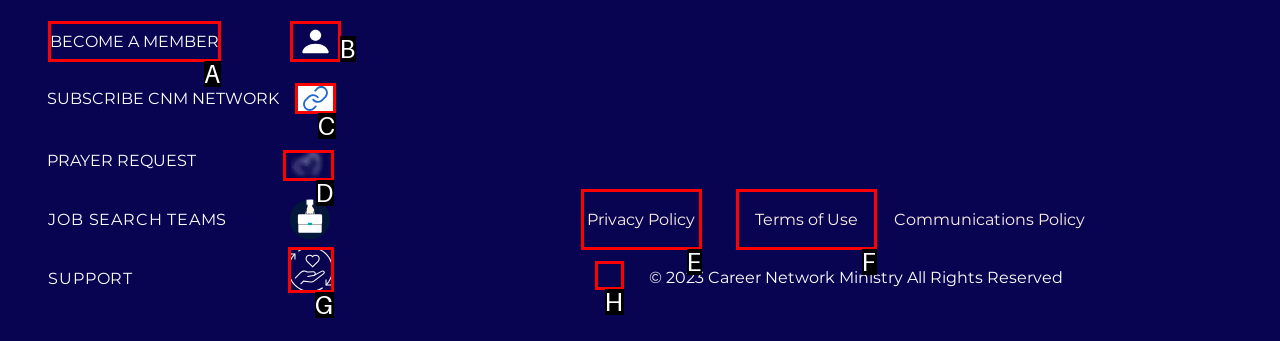Tell me which one HTML element best matches the description: BECOME A MEMBER
Answer with the option's letter from the given choices directly.

B